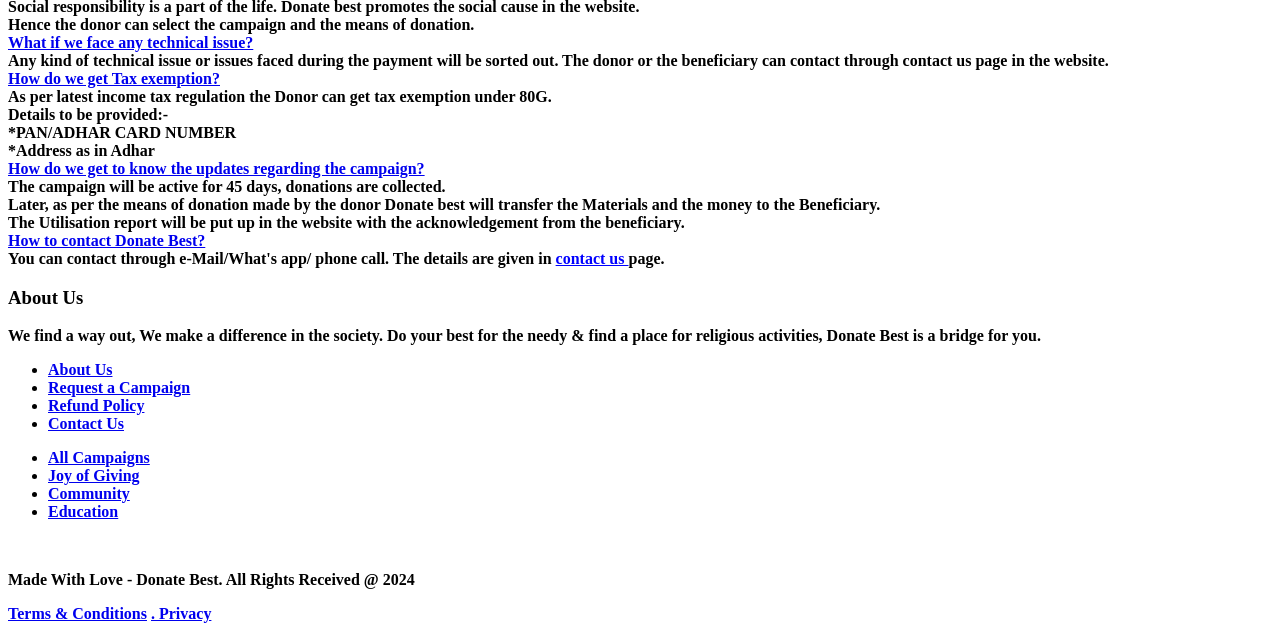Find the bounding box coordinates of the clickable region needed to perform the following instruction: "Click on 'How do we get Tax exemption?'". The coordinates should be provided as four float numbers between 0 and 1, i.e., [left, top, right, bottom].

[0.006, 0.111, 0.172, 0.138]